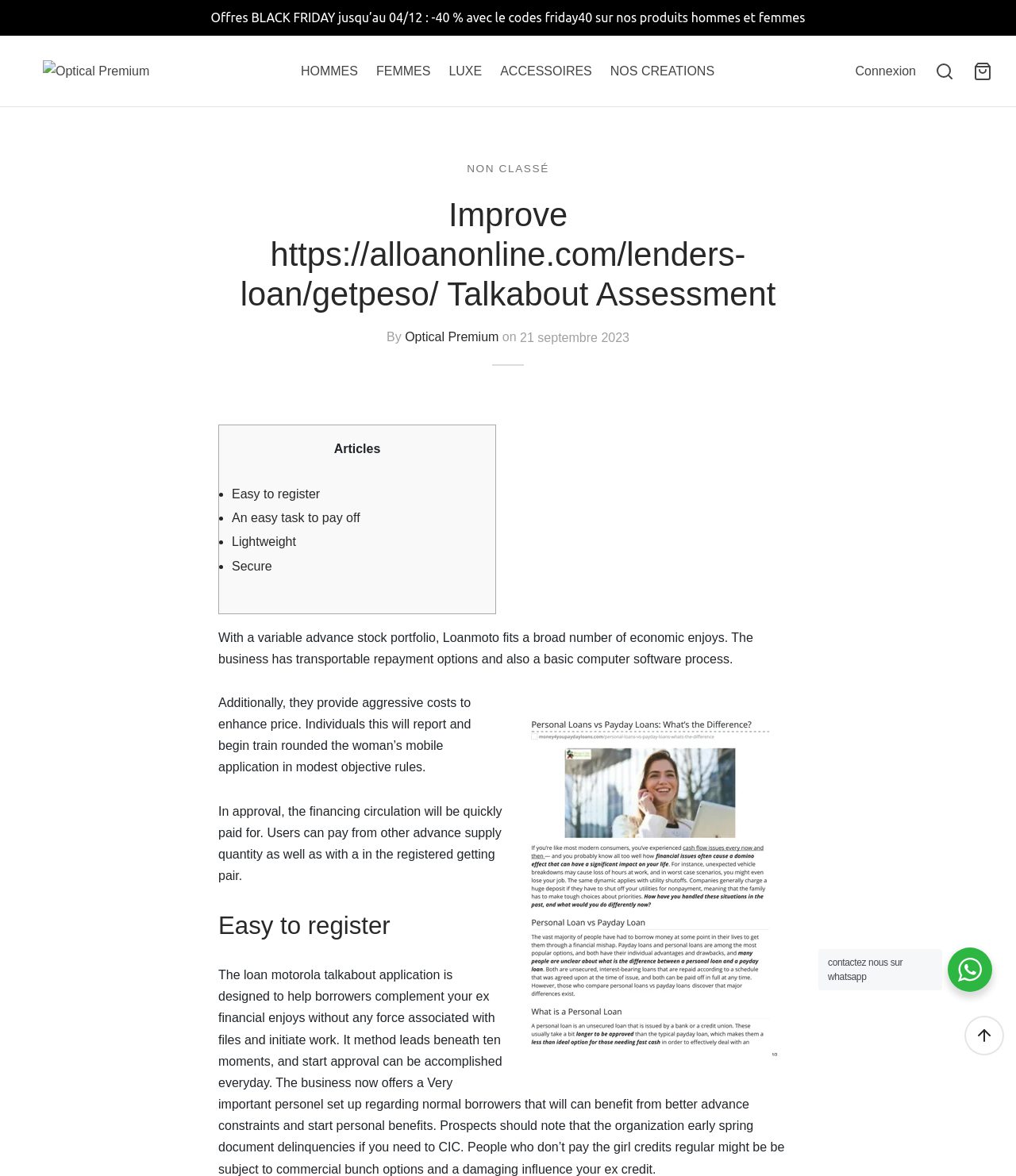What is the purpose of the Loanmoto application?
Based on the image, provide your answer in one word or phrase.

To help borrowers